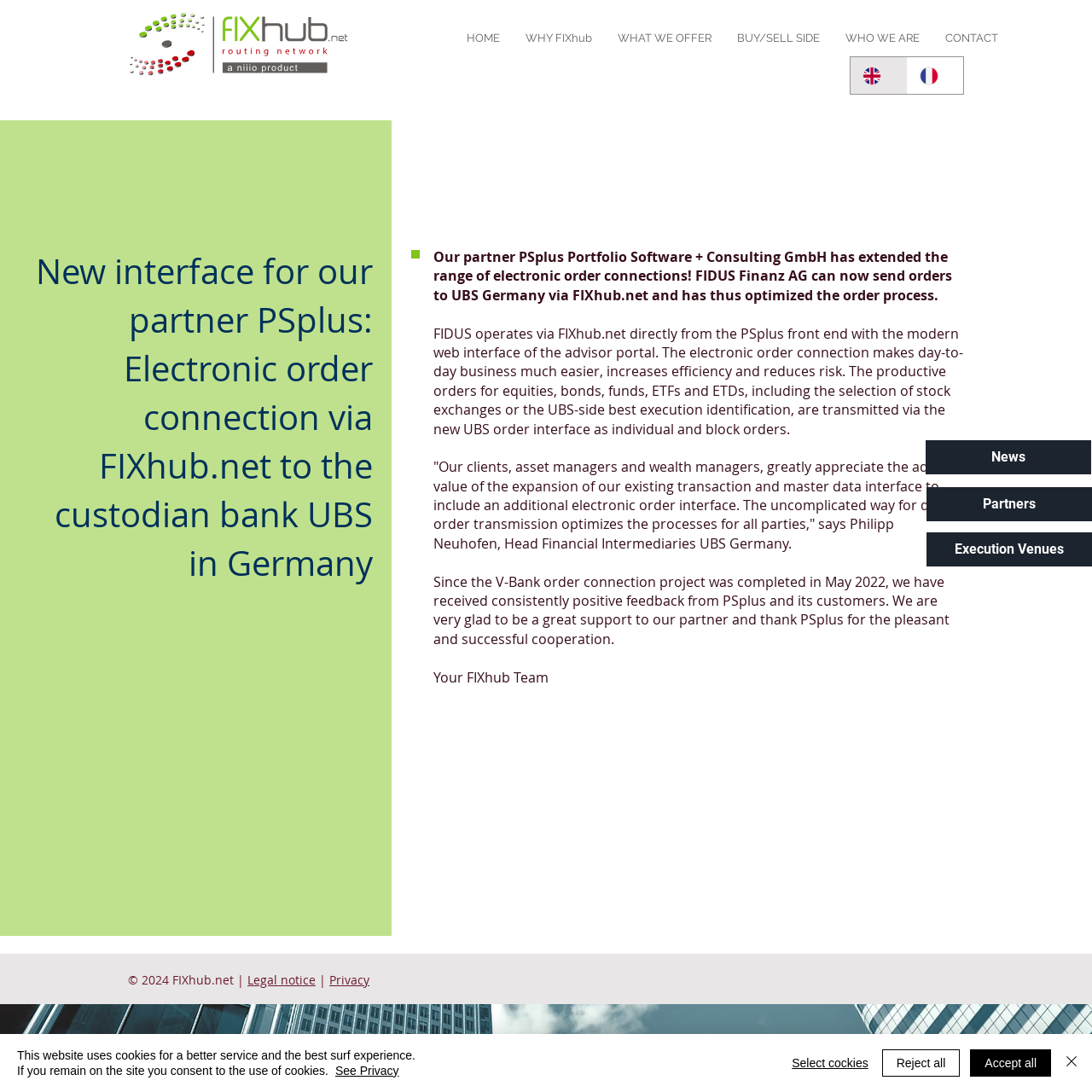For the given element description Swimming, determine the bounding box coordinates of the UI element. The coordinates should follow the format (top-left x, top-left y, bottom-right x, bottom-right y) and be within the range of 0 to 1.

None